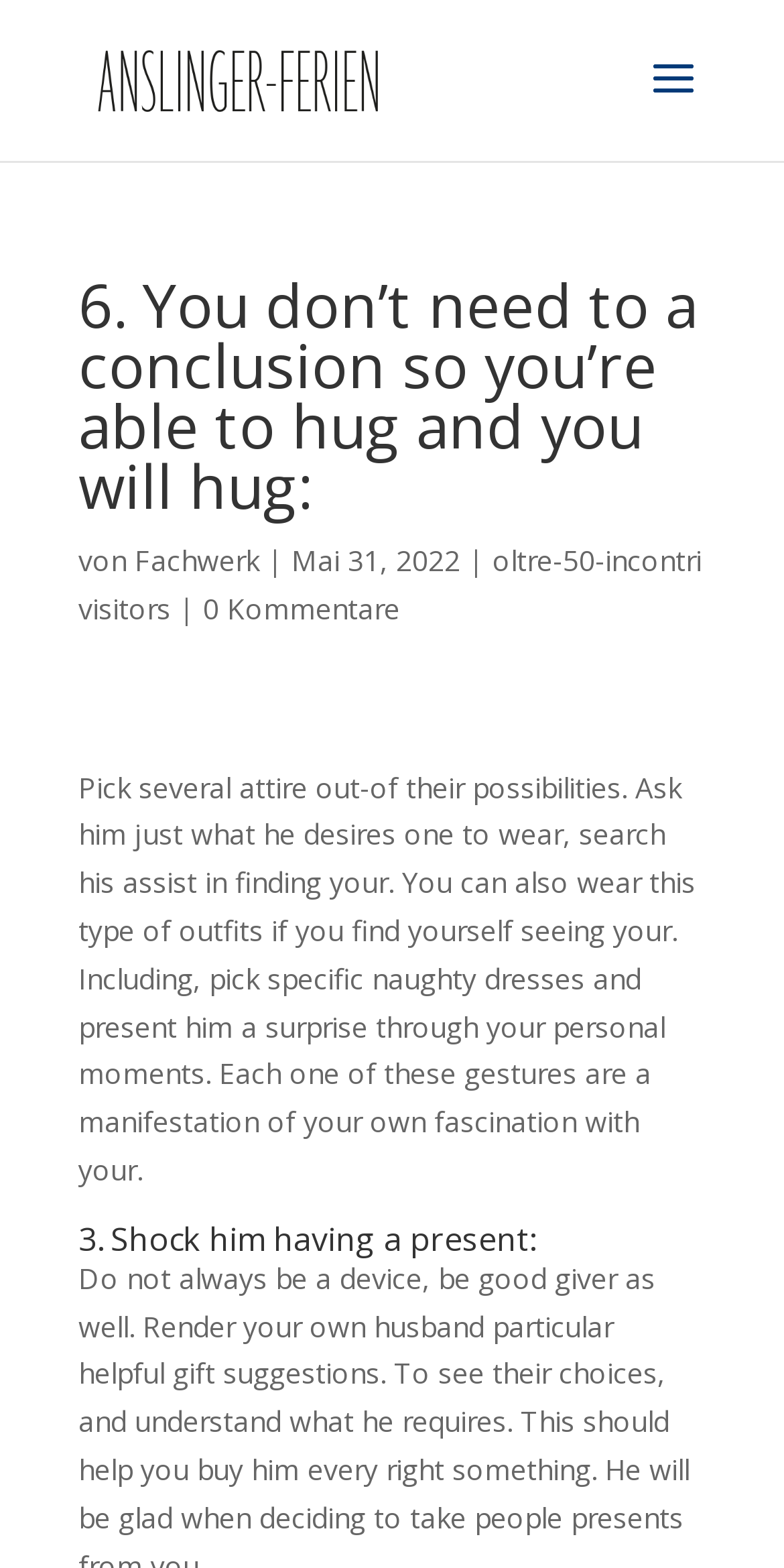Please answer the following question using a single word or phrase: 
What is the date mentioned in the text?

Mai 31, 2022